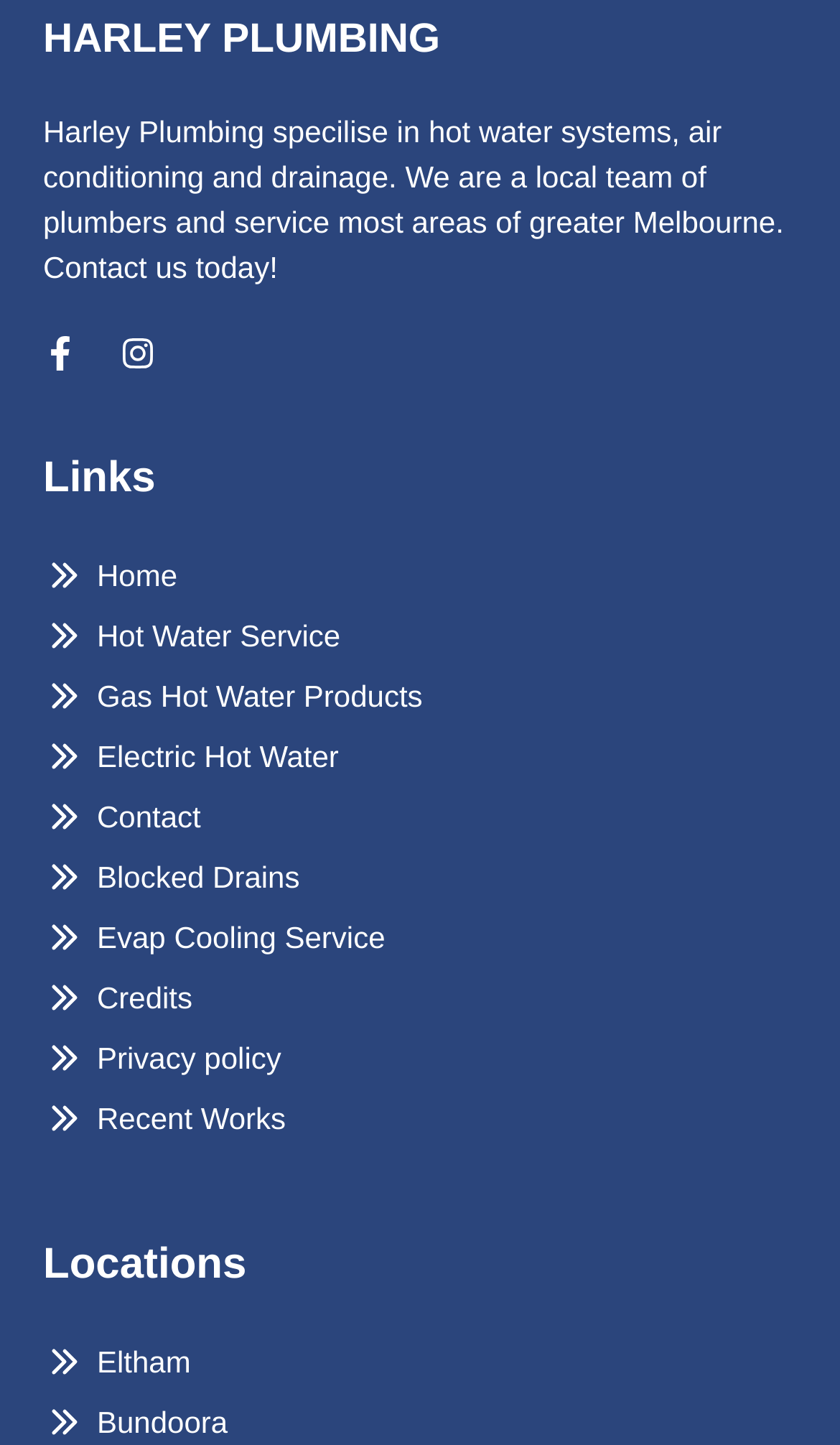Please identify the bounding box coordinates of the element that needs to be clicked to execute the following command: "View Hot Water Service". Provide the bounding box using four float numbers between 0 and 1, formatted as [left, top, right, bottom].

[0.115, 0.424, 0.405, 0.456]